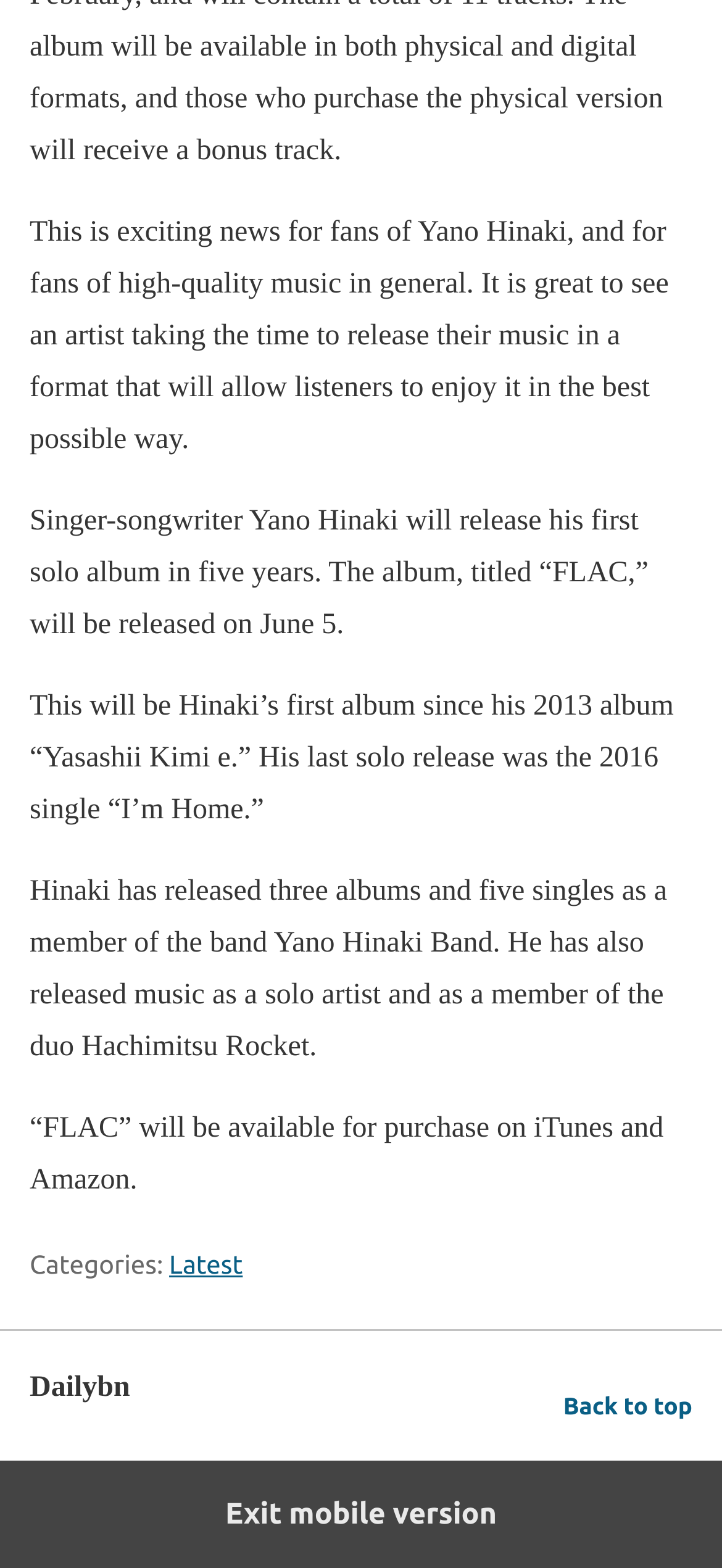Provide a single word or phrase answer to the question: 
Who is releasing a solo album?

Yano Hinaki